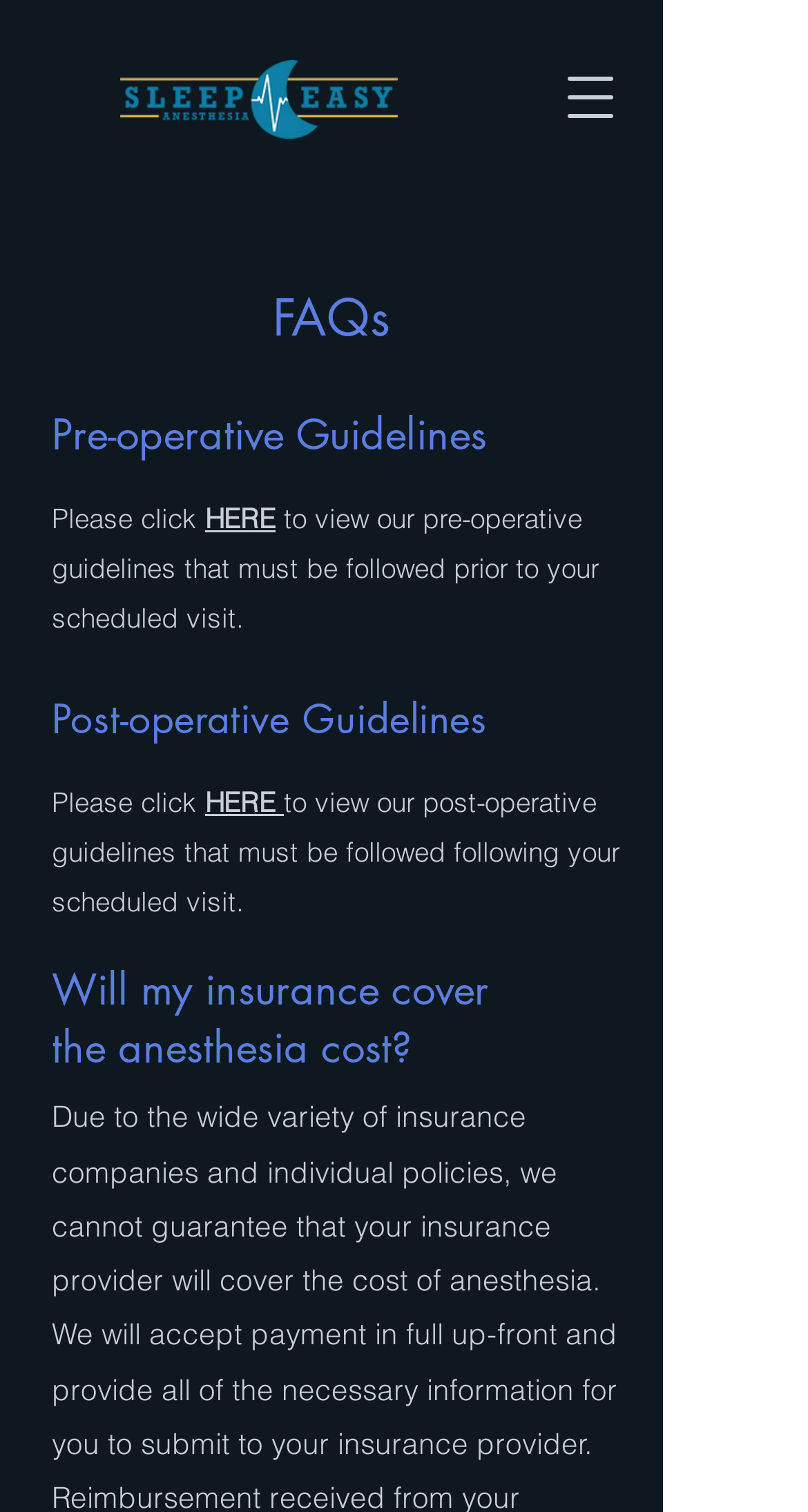Identify the bounding box of the UI element described as follows: "aria-label="Open navigation menu"". Provide the coordinates as four float numbers in the range of 0 to 1 [left, top, right, bottom].

[0.679, 0.037, 0.782, 0.092]